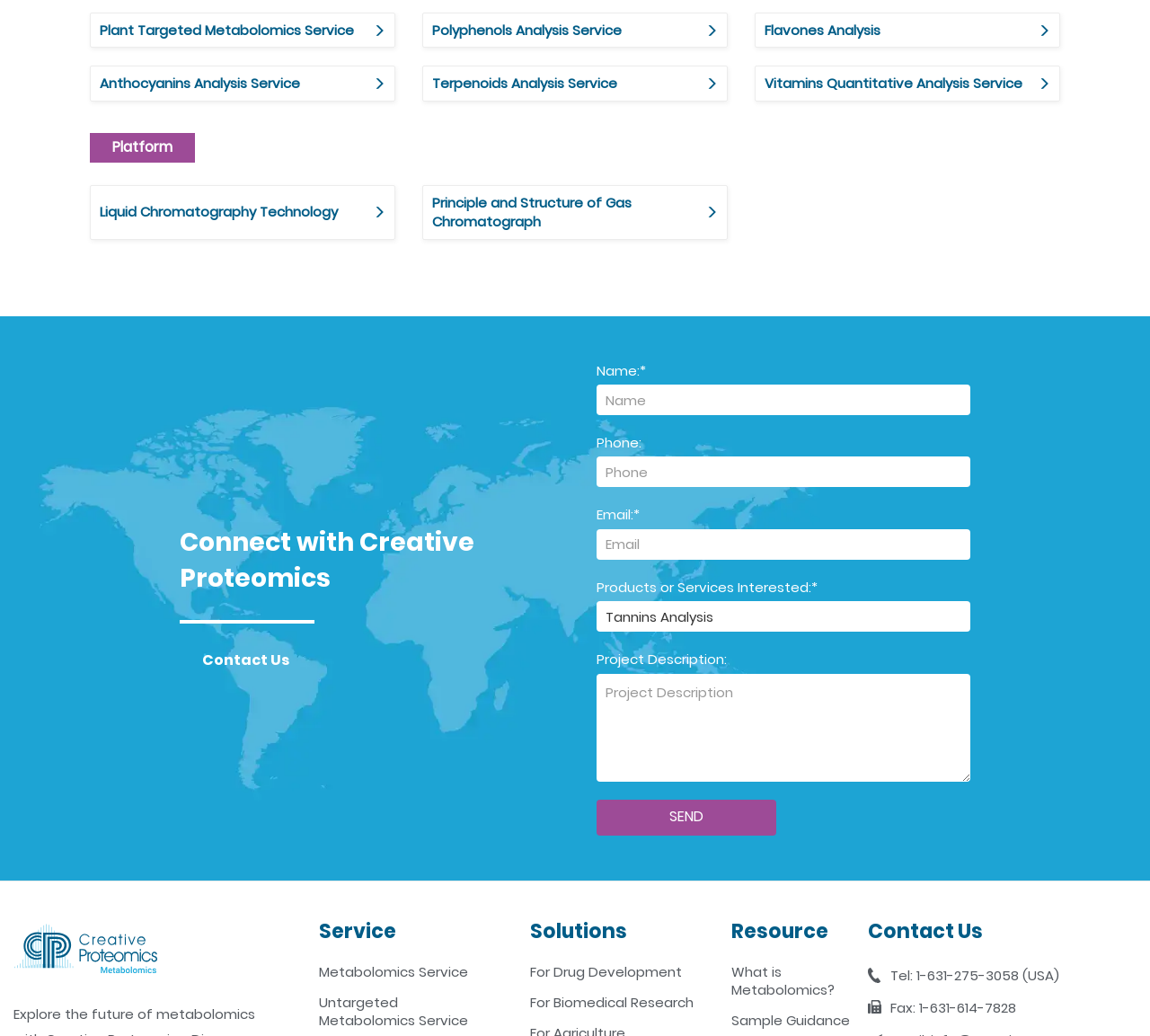Identify the bounding box coordinates of the part that should be clicked to carry out this instruction: "Enter name in the input field".

[0.519, 0.371, 0.844, 0.401]